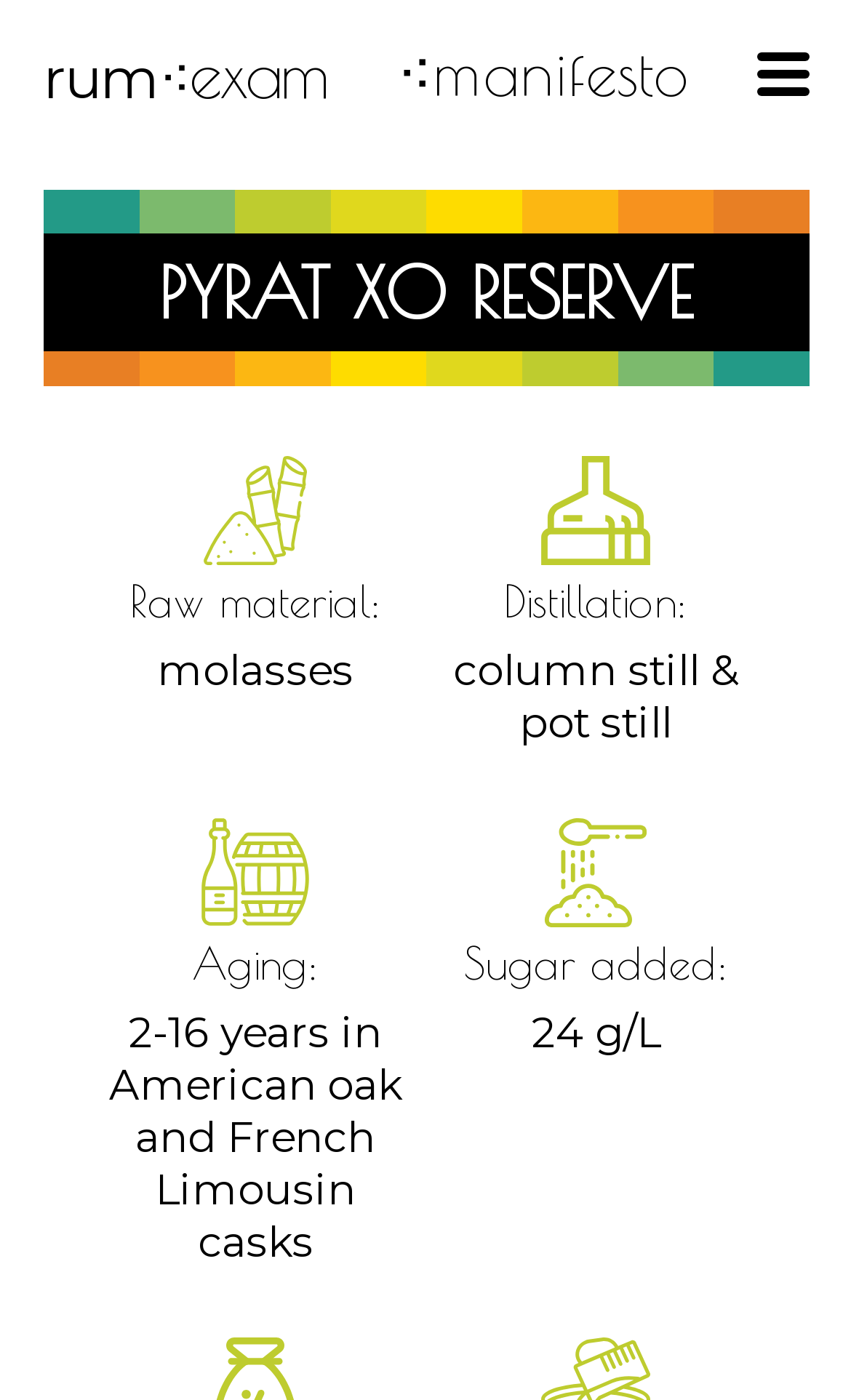How long is the aging process of Pyrat XO Reserve?
Using the image, answer in one word or phrase.

2-16 years